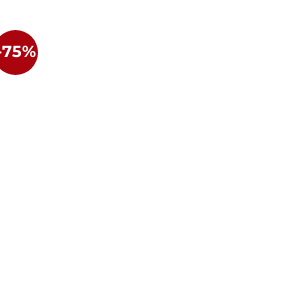Offer an in-depth caption for the image.

The image prominently features a bold red label displaying a striking discount of **-75%**, indicating a significant price reduction on a product. This attention-grabbing element suggests an enticing promotional offer, perfect for shoppers seeking exceptional value. The visual style complements the context of a retail environment, likely aimed at encouraging quick purchases by highlighting the substantial savings available.